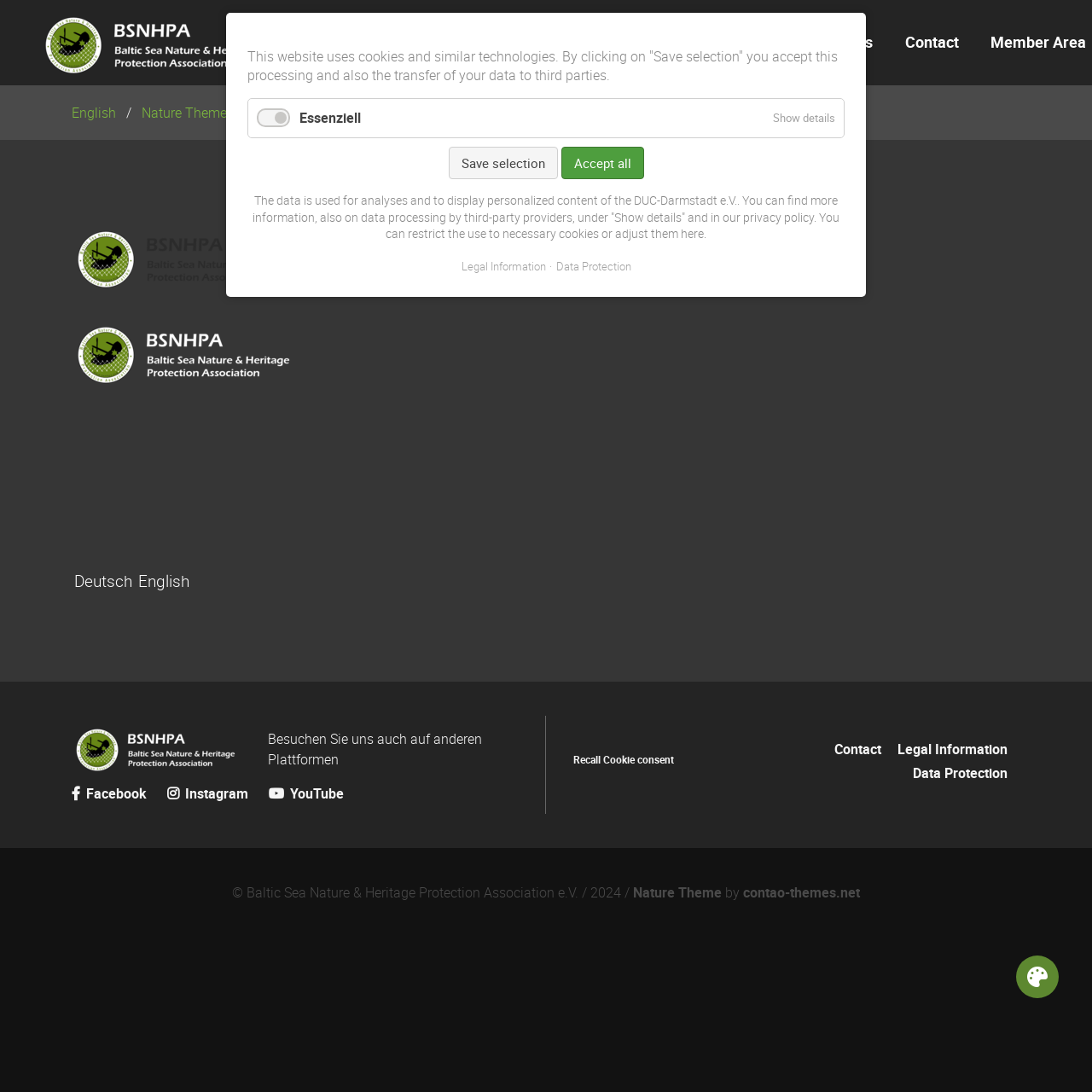How many main navigation items are there?
Using the screenshot, give a one-word or short phrase answer.

5